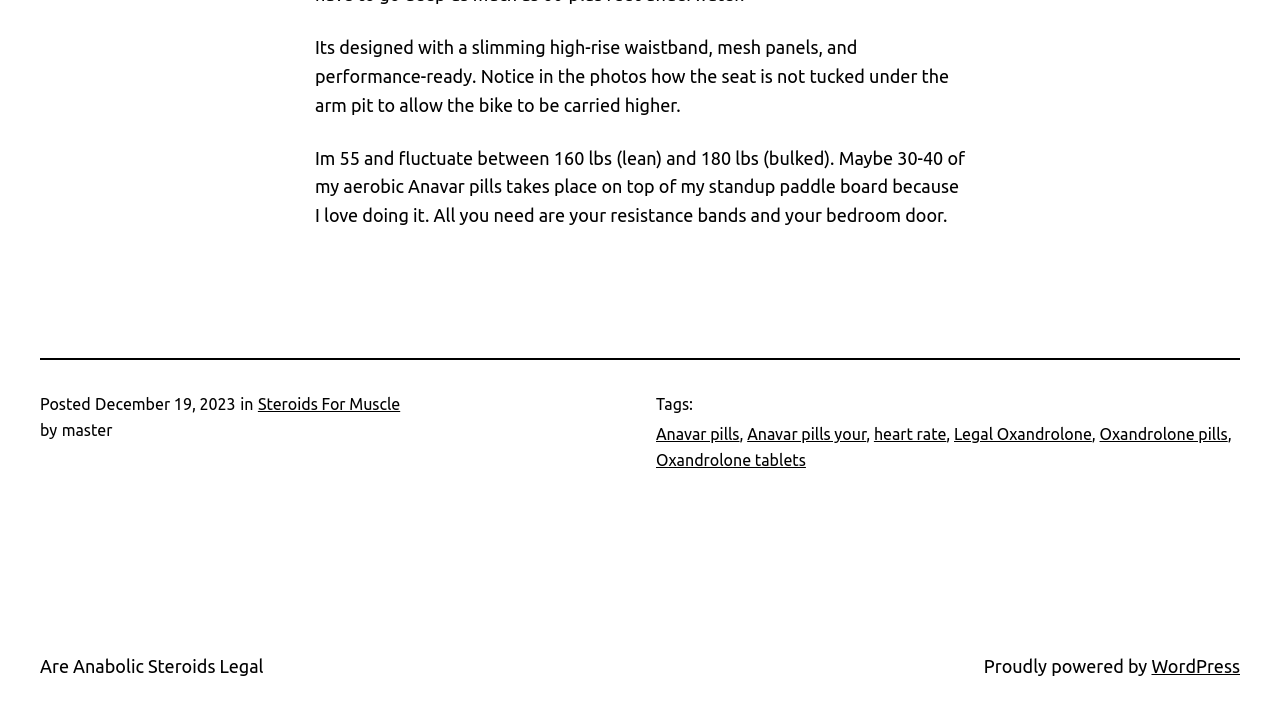What is the author's weight range?
Answer the question with a single word or phrase by looking at the picture.

160-180 lbs